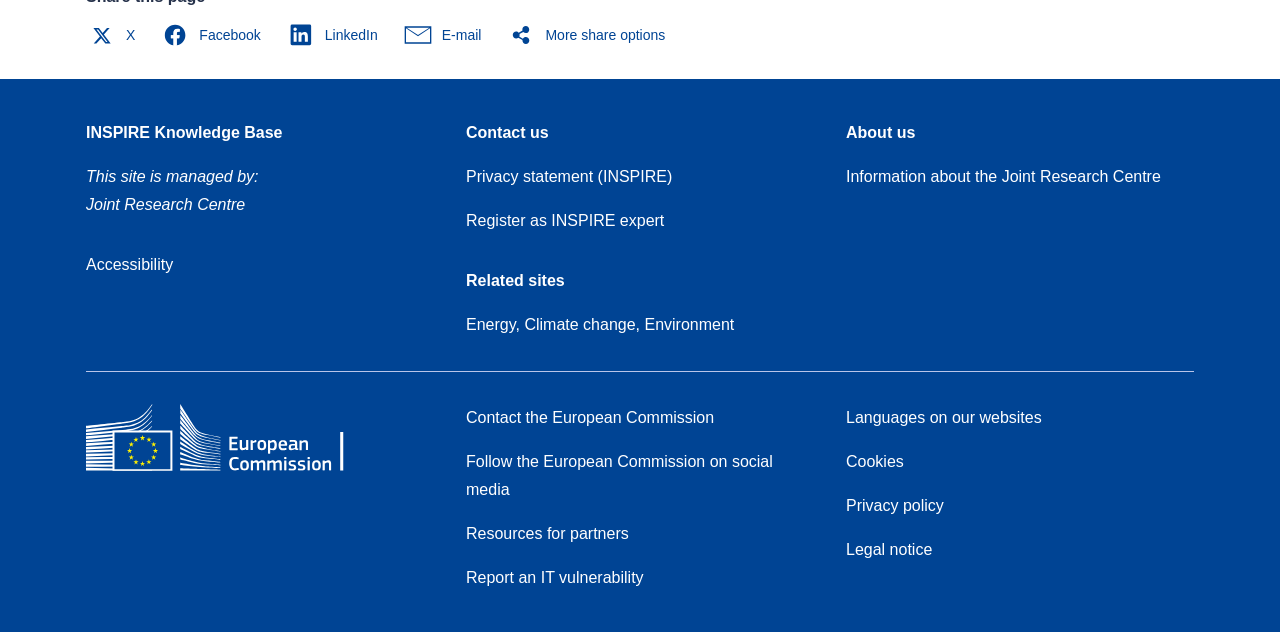Locate the bounding box coordinates of the element's region that should be clicked to carry out the following instruction: "Click the Facebook button". The coordinates need to be four float numbers between 0 and 1, i.e., [left, top, right, bottom].

[0.124, 0.03, 0.213, 0.081]